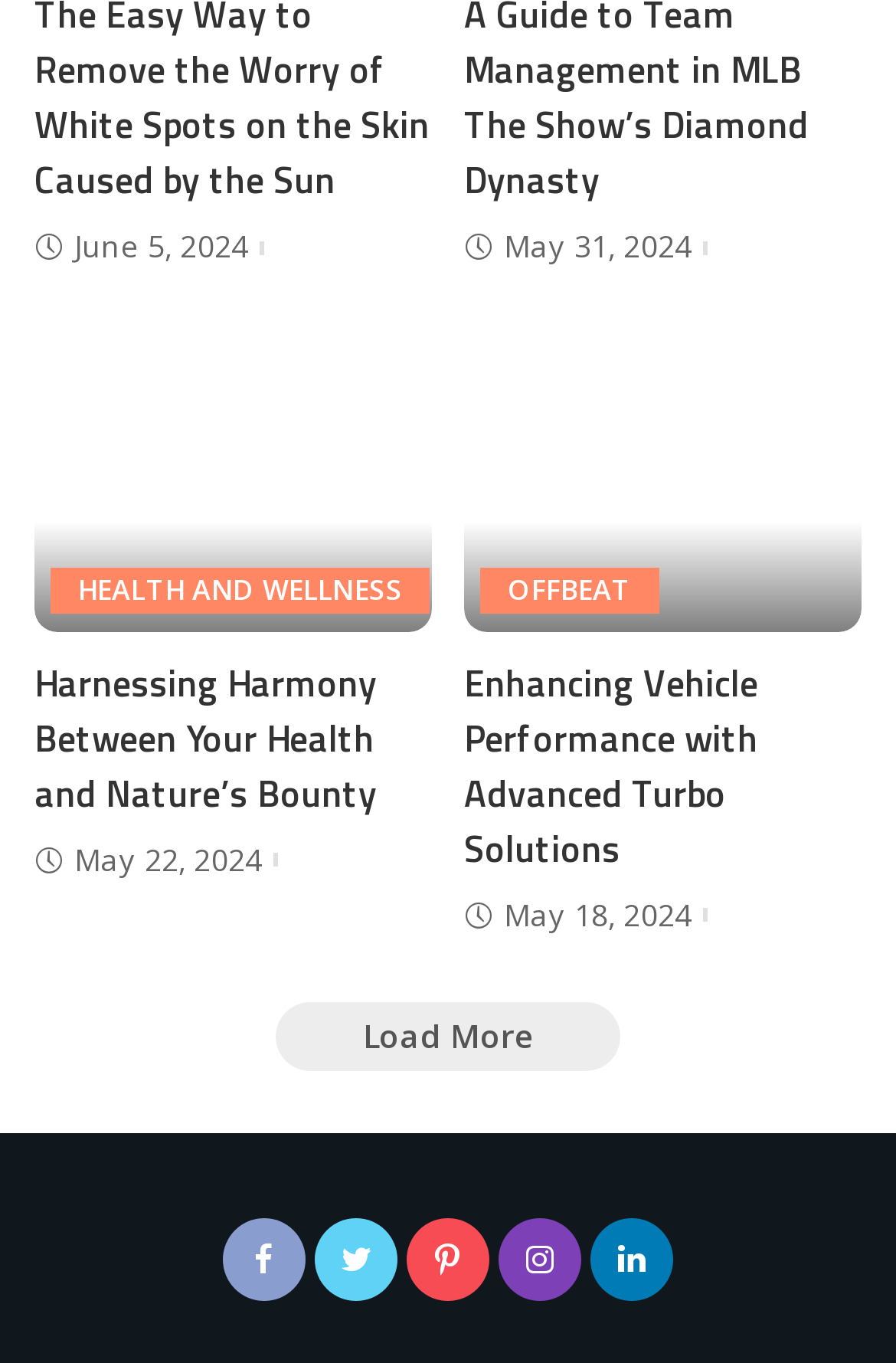Find and provide the bounding box coordinates for the UI element described here: "title="Pinterest"". The coordinates should be given as four float numbers between 0 and 1: [left, top, right, bottom].

[0.454, 0.893, 0.546, 0.954]